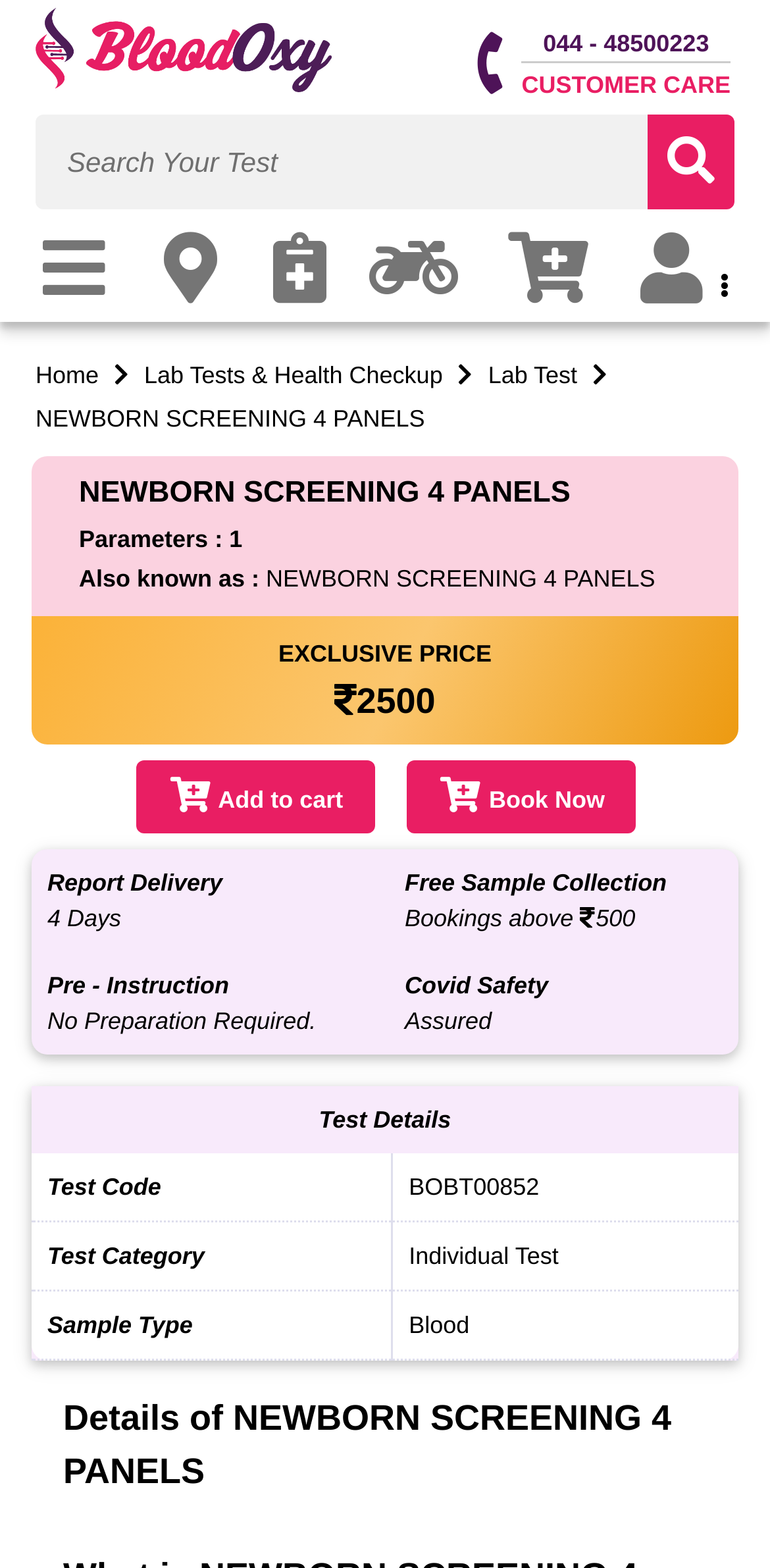Bounding box coordinates are specified in the format (top-left x, top-left y, bottom-right x, bottom-right y). All values are floating point numbers bounded between 0 and 1. Please provide the bounding box coordinate of the region this sentence describes: Book Now

[0.528, 0.485, 0.826, 0.531]